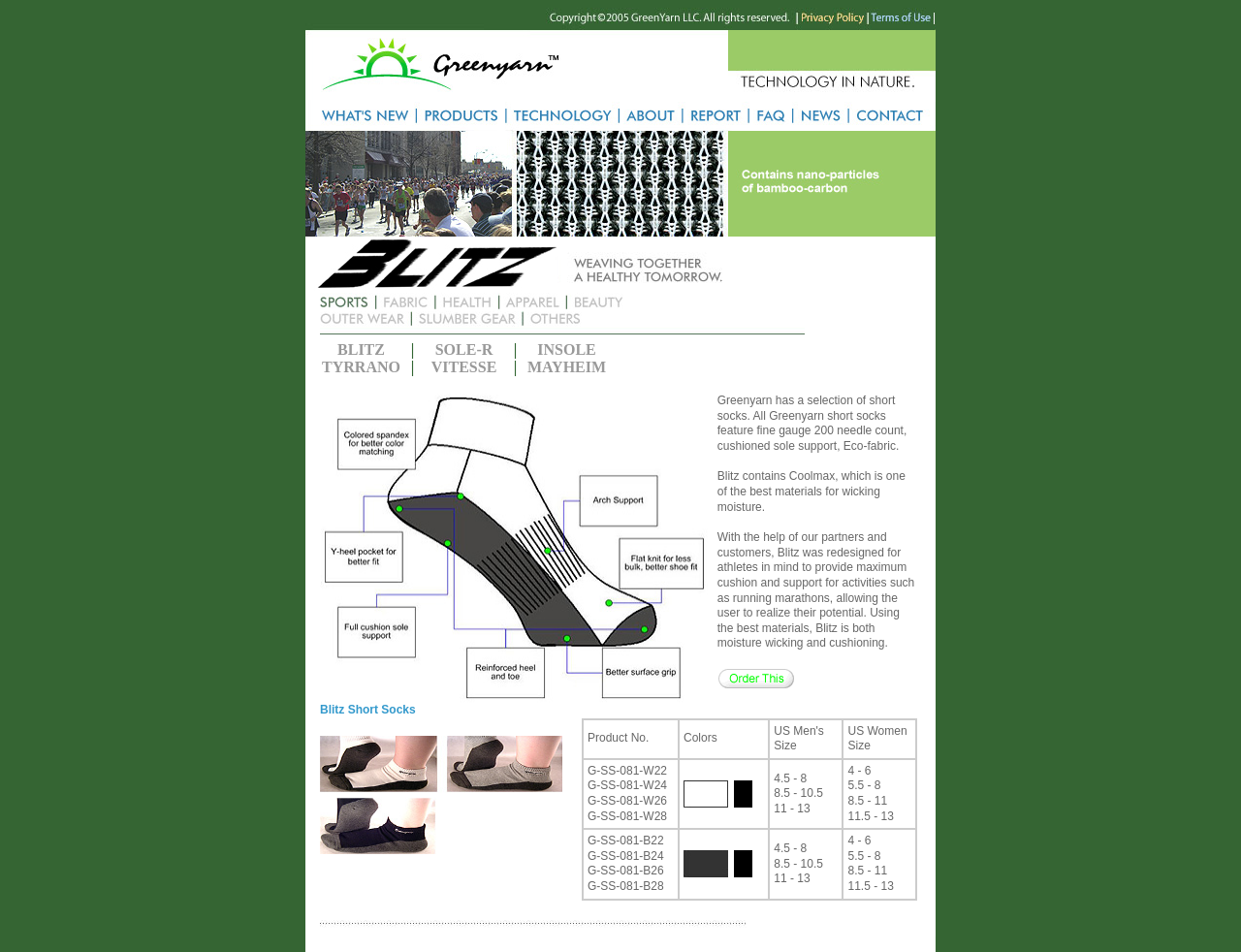Detail the webpage's structure and highlights in your description.

The webpage is about Greenyarn LLC, a company that specializes in eco-friendly socks. At the top of the page, there is a logo image of Greenyarn LLC. Below the logo, there are two rows of images, with two images in each row. These images appear to be showcasing different types of socks or footwear.

Underneath the images, there is a section with multiple links, each accompanied by a small image. There are six links in total, arranged in two rows of three links each. The links are likely related to different products or categories of socks offered by Greenyarn LLC.

Further down the page, there is a section with a heading that reads "BLITZ | SOLE-R | INSOLE TYRRANO | VITESSE | MAYHEIM". Below the heading, there is a paragraph of text that describes the features and benefits of Blitz, a type of short sock offered by Greenyarn LLC. The text explains that Blitz socks feature fine gauge 200 needle count, cushioned sole support, and Eco-fabric, and are designed for athletes and individuals who engage in high-intensity activities such as running marathons.

To the right of the text, there is a small table with three rows and two columns. Each cell in the table contains an image, with the top-left cell containing a larger image than the others. The images appear to be showcasing different aspects of the Blitz socks, such as the materials used and the level of cushioning provided.

Overall, the webpage is focused on showcasing Greenyarn LLC's products and features, with a emphasis on the eco-friendly and high-performance aspects of their socks.